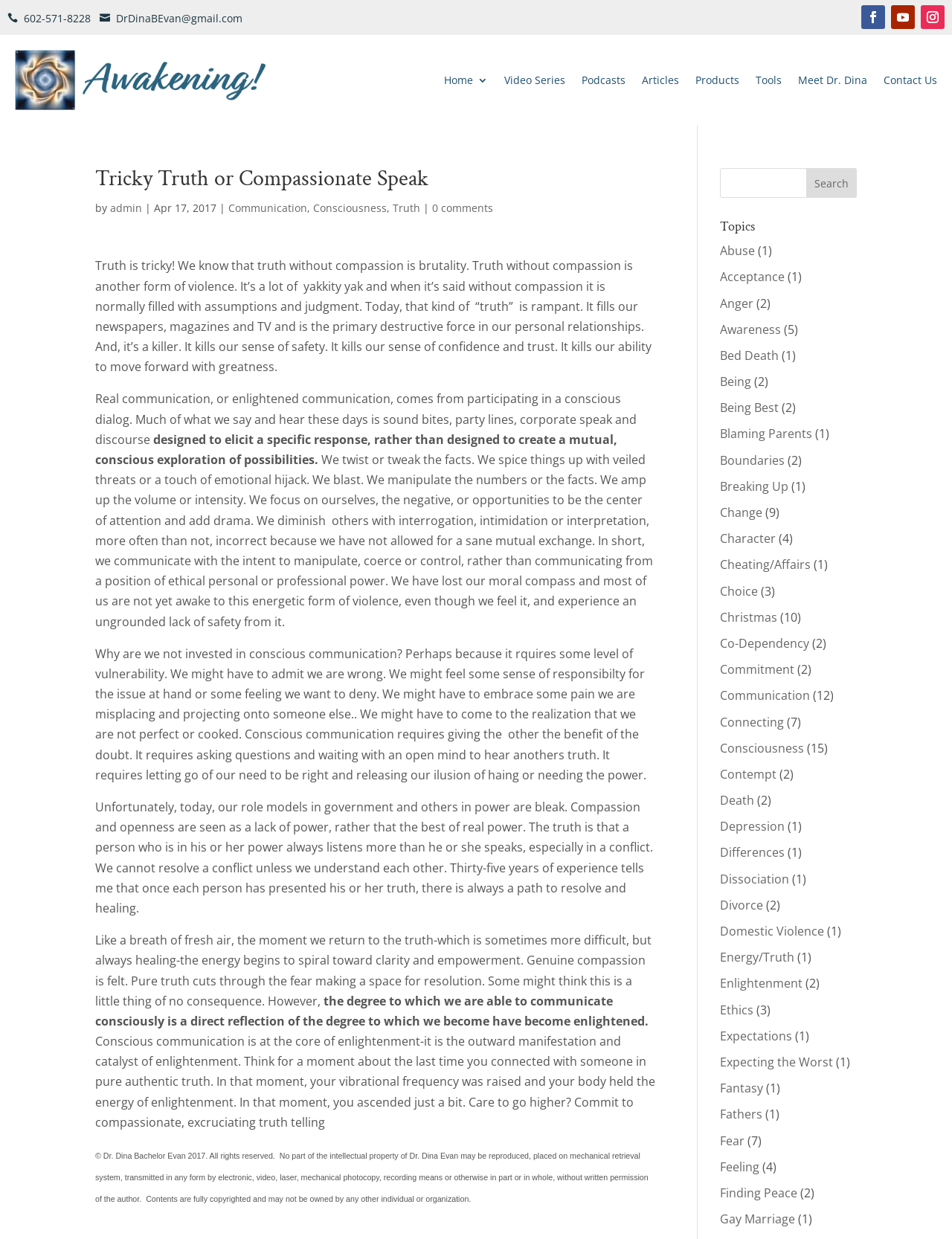Please identify the bounding box coordinates of the clickable element to fulfill the following instruction: "Click the 'Contact Us' link". The coordinates should be four float numbers between 0 and 1, i.e., [left, top, right, bottom].

[0.928, 0.04, 0.984, 0.089]